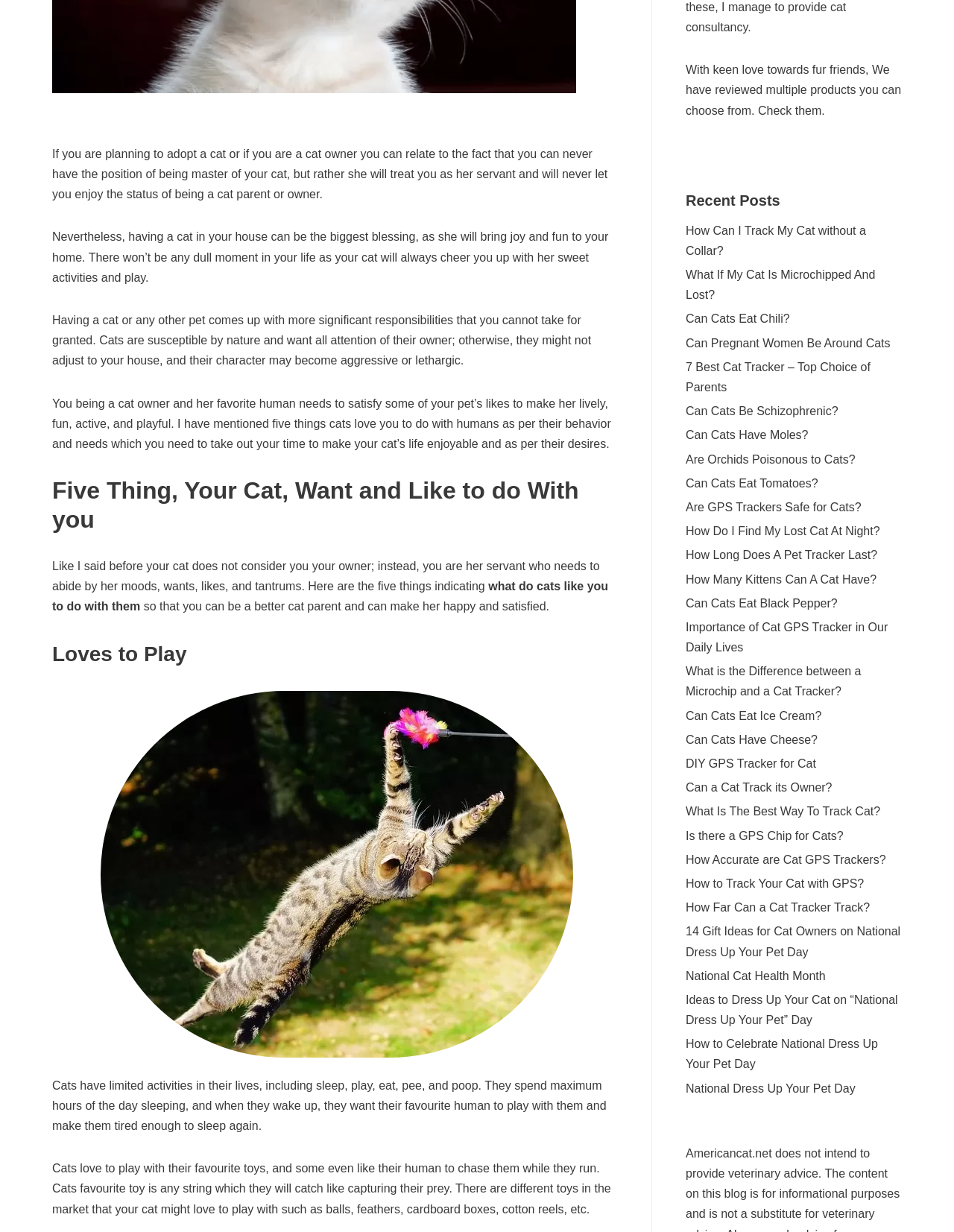Provide the bounding box coordinates of the HTML element described as: "Legal notice". The bounding box coordinates should be four float numbers between 0 and 1, i.e., [left, top, right, bottom].

None